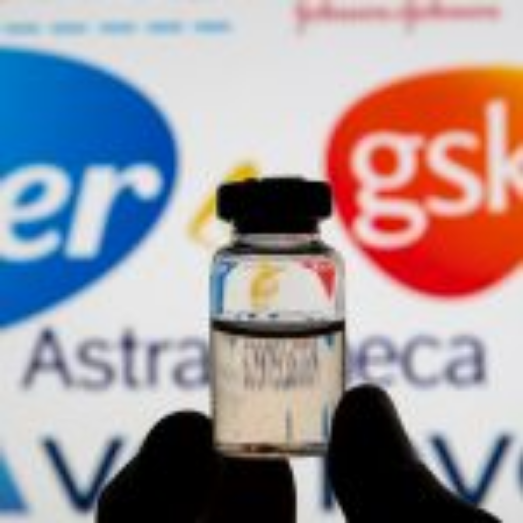Please provide a detailed answer to the question below by examining the image:
What is the context of the vaccine's importance?

The caption highlights the importance of vaccines in public health, particularly in the context of the COVID-19 pandemic, where vaccines from companies like Pfizer and AstraZeneca have played a critical role in combating the virus.